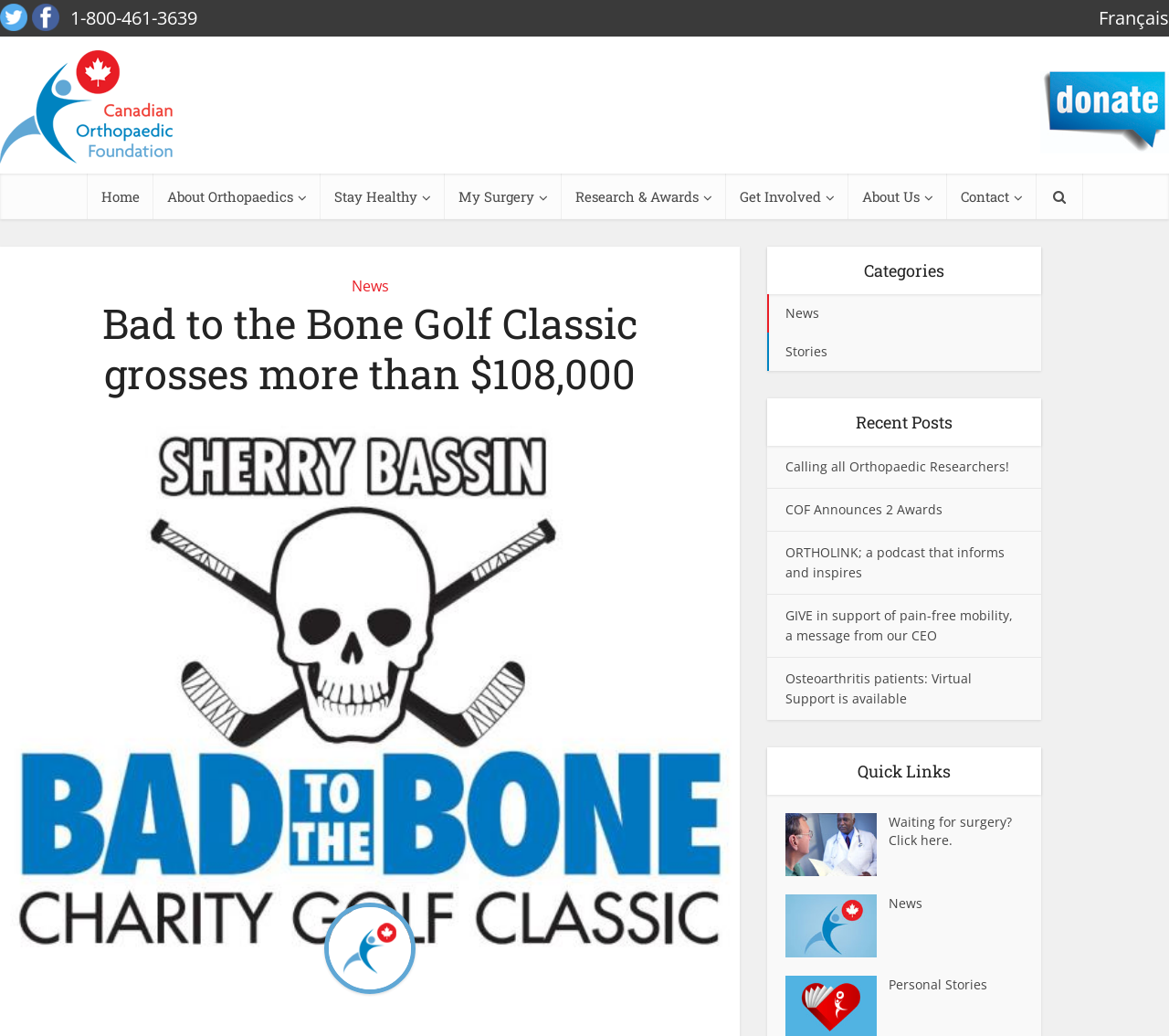Can you determine the bounding box coordinates of the area that needs to be clicked to fulfill the following instruction: "View recent posts"?

[0.656, 0.384, 0.891, 0.43]